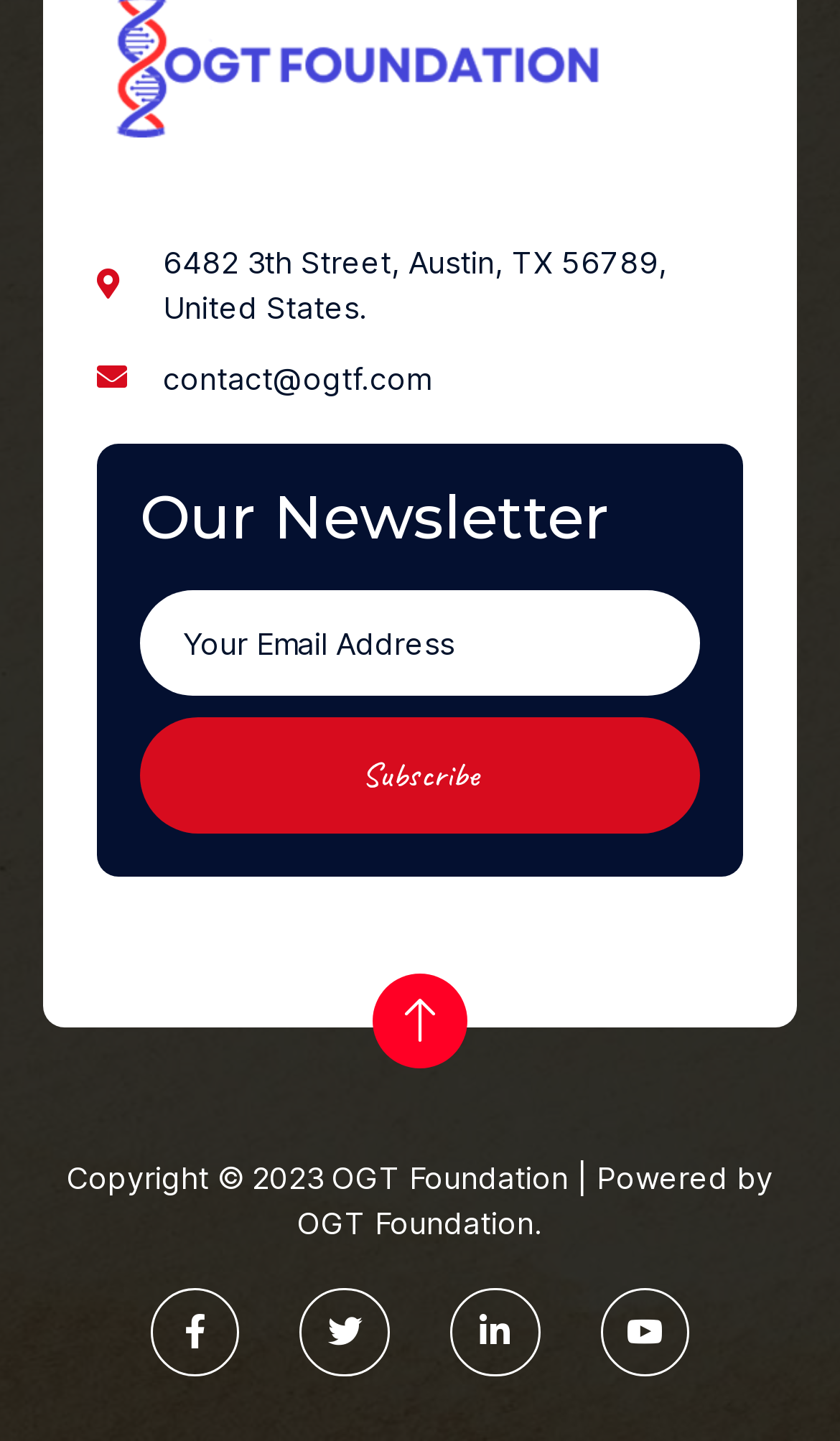Pinpoint the bounding box coordinates for the area that should be clicked to perform the following instruction: "Visit 6482 3th Street, Austin, TX 56789, United States".

[0.115, 0.165, 0.885, 0.228]